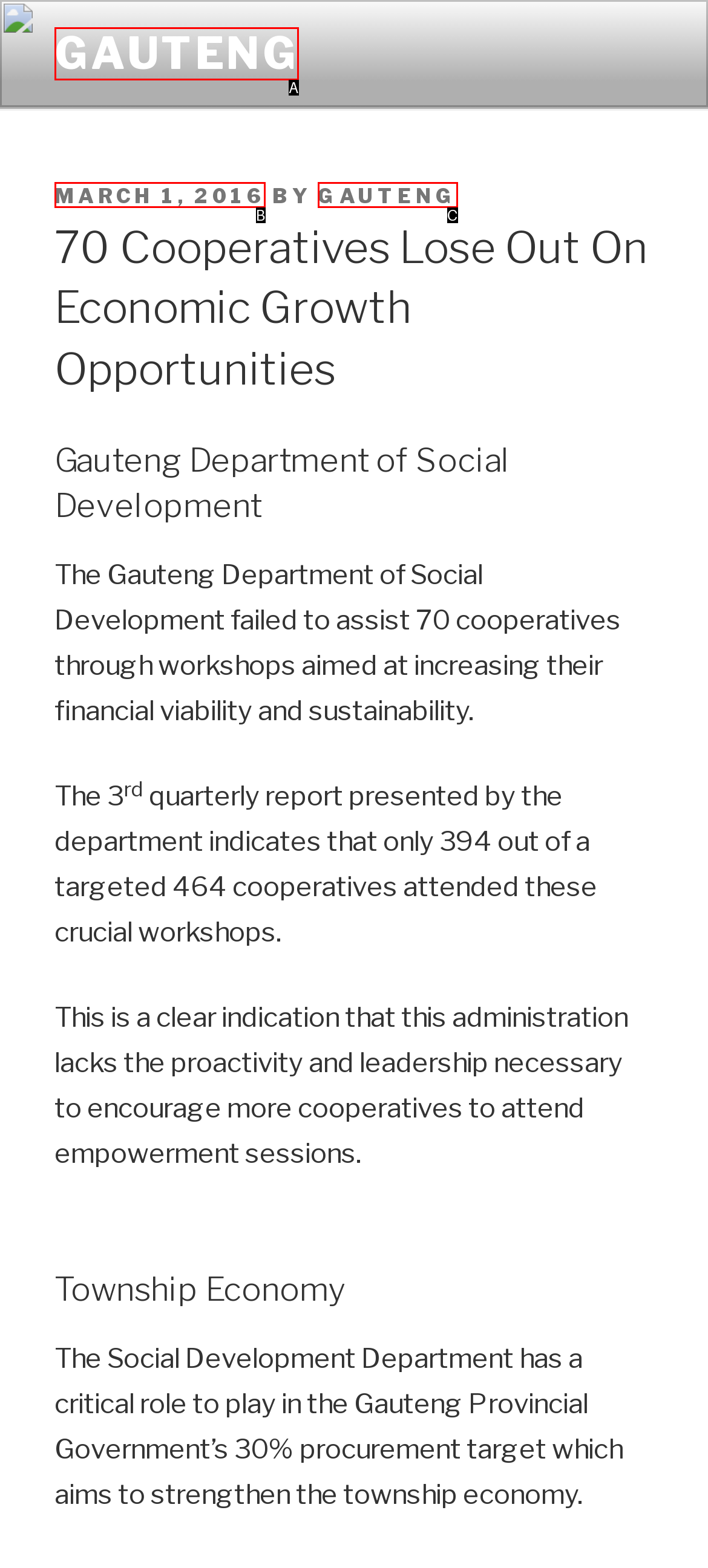Tell me which one HTML element best matches the description: March 1, 2016
Answer with the option's letter from the given choices directly.

B